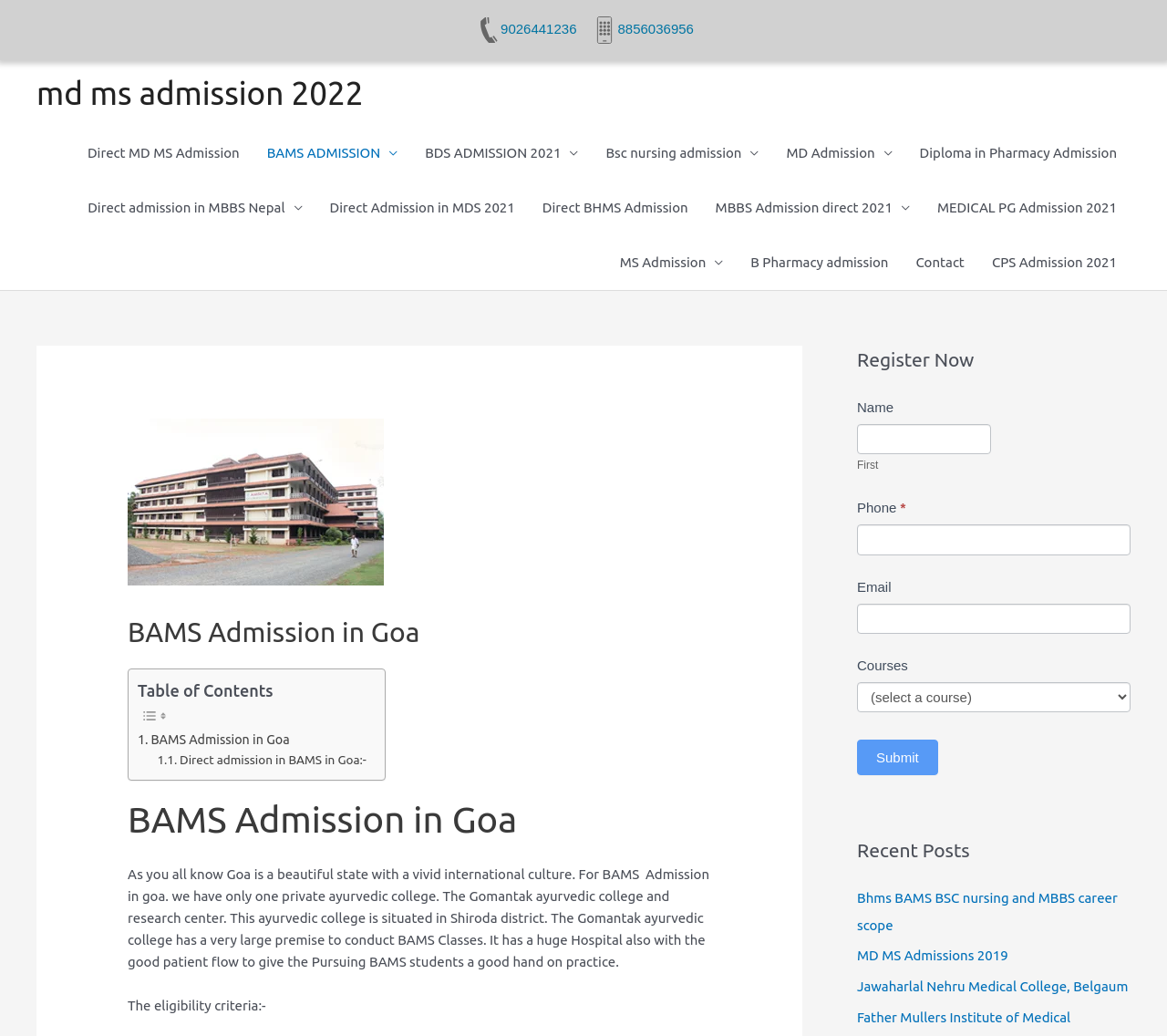With reference to the image, please provide a detailed answer to the following question: What is the topic of the recent post 'Bhms BAMS BSC nursing and MBBS career scope'?

The recent post 'Bhms BAMS BSC nursing and MBBS career scope' is likely discussing the career opportunities and scope for students pursuing these medical courses.